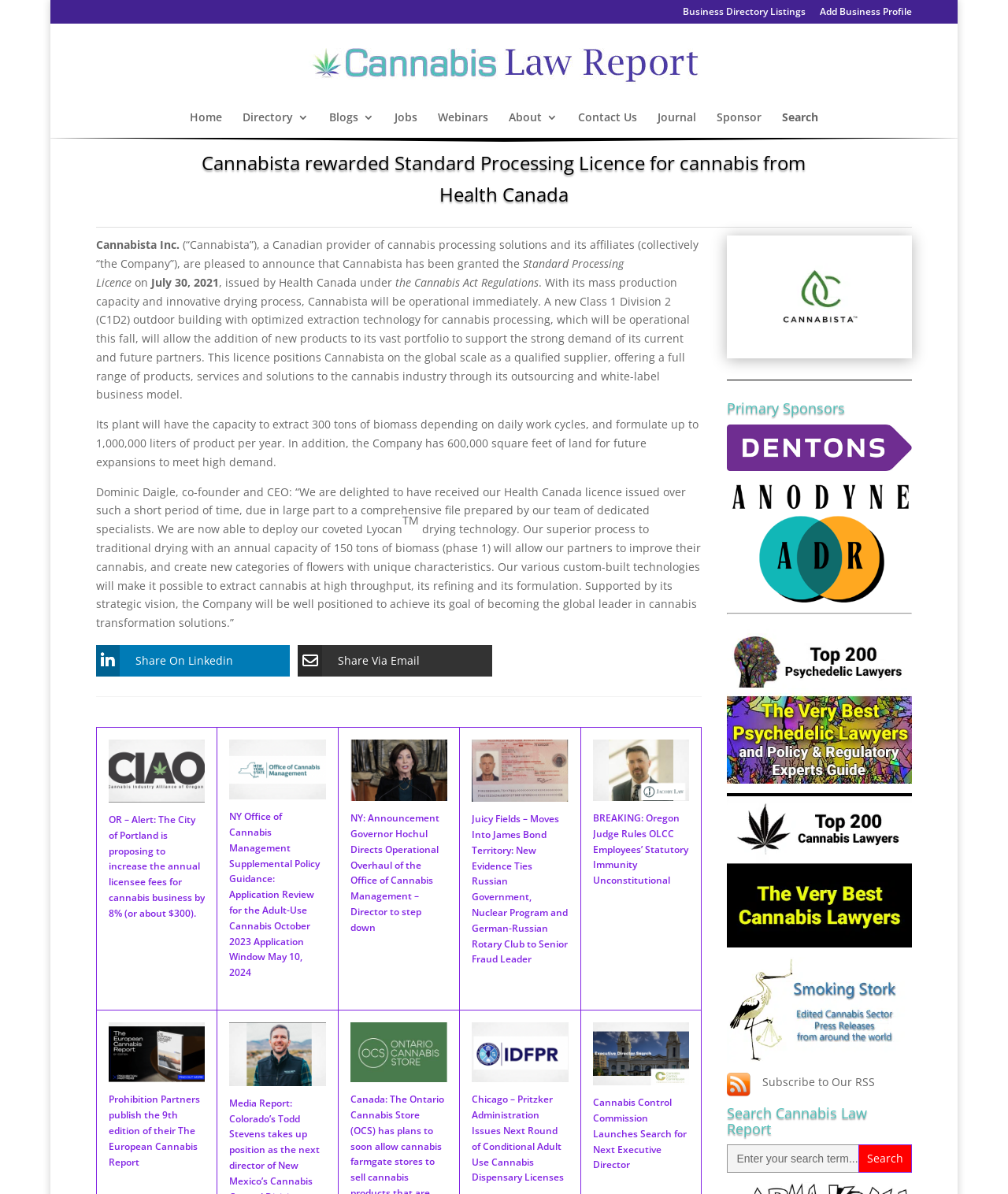Show the bounding box coordinates for the element that needs to be clicked to execute the following instruction: "Click on the 'Business Directory Listings' link". Provide the coordinates in the form of four float numbers between 0 and 1, i.e., [left, top, right, bottom].

[0.678, 0.006, 0.8, 0.02]